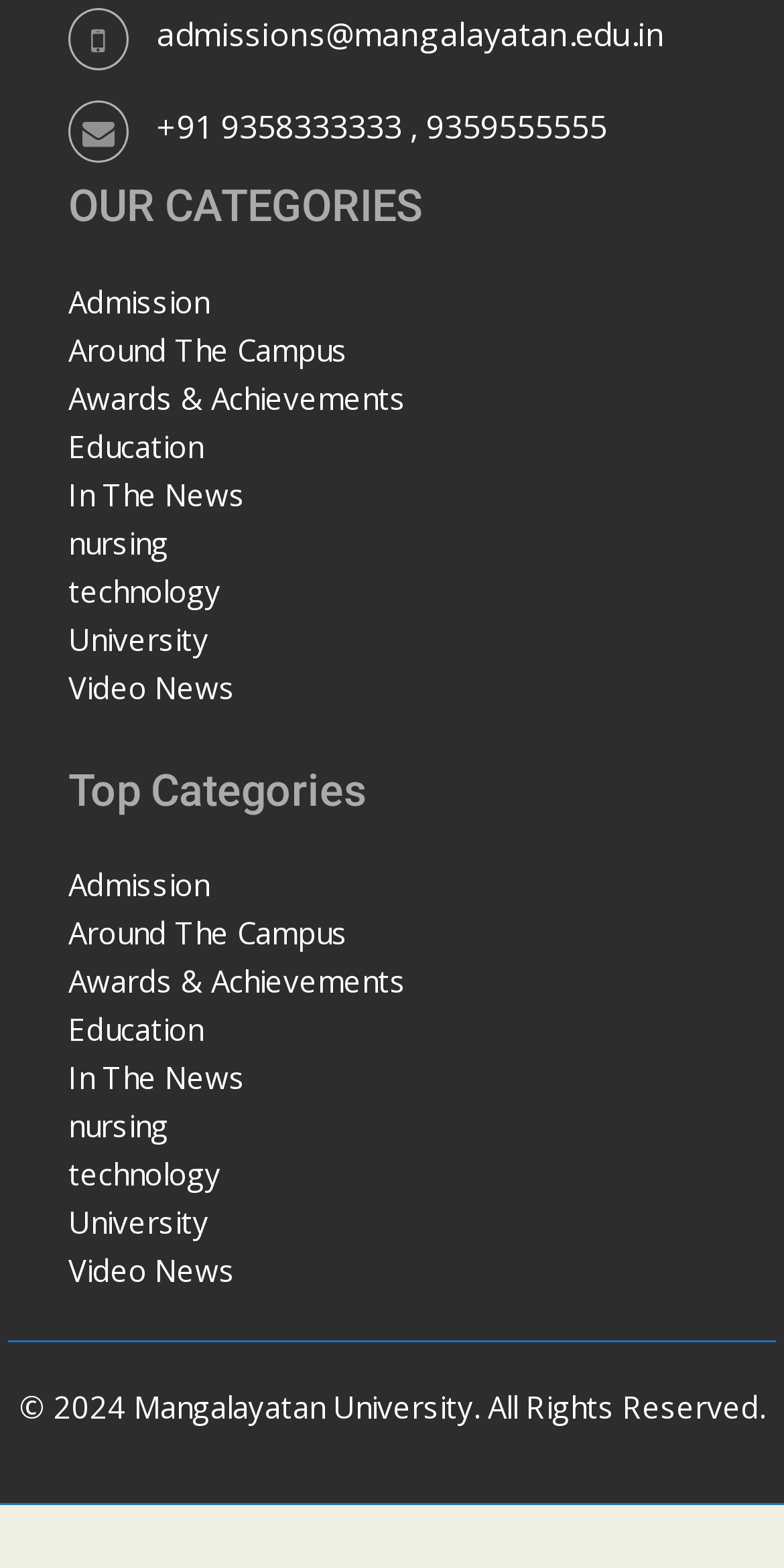Locate the bounding box coordinates of the area where you should click to accomplish the instruction: "Read more about Can Rabbit Eat Apple? A Healthy Treat or a No-Go for Bunnies?".

None